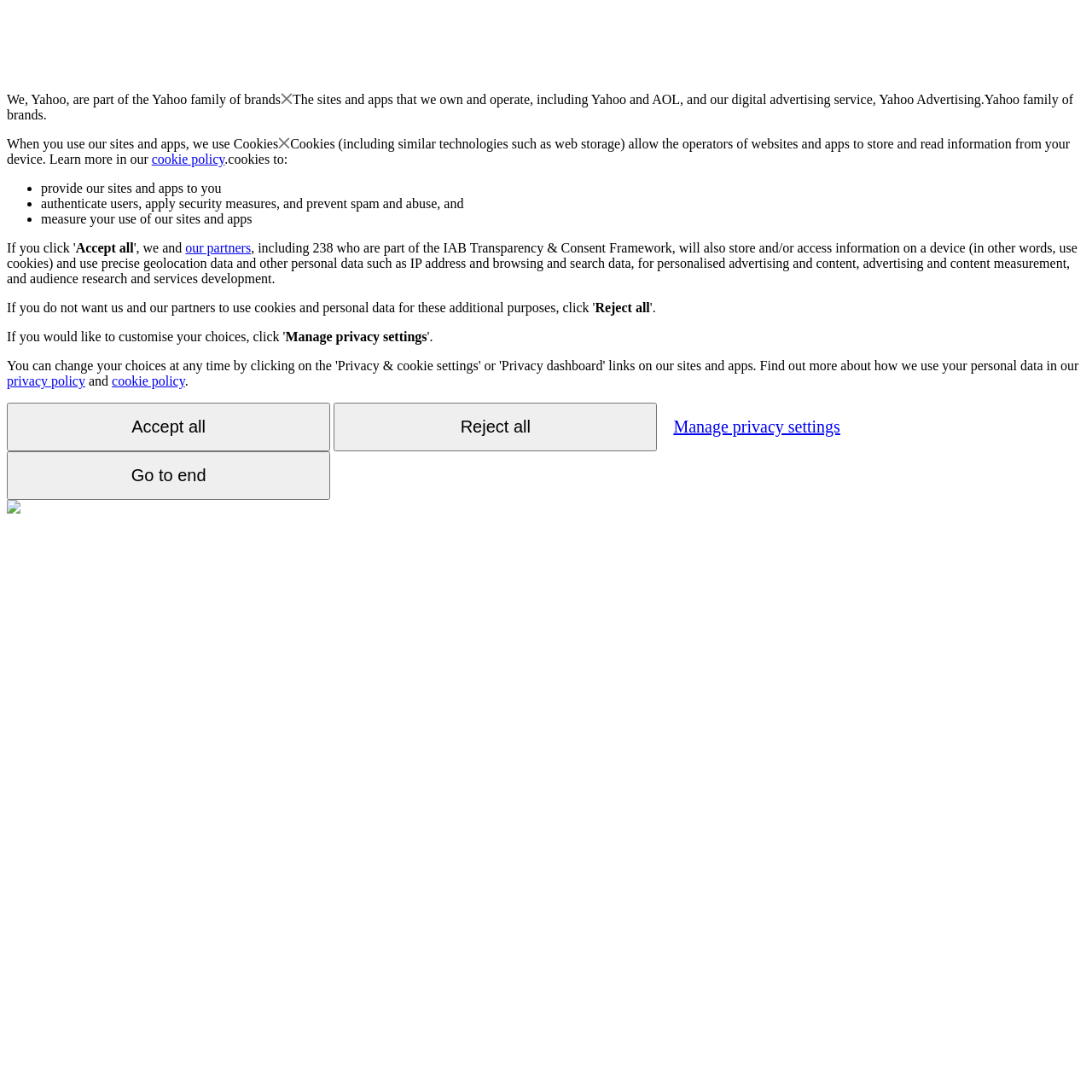What is the purpose of the 'Accept all' button? Please answer the question using a single word or phrase based on the image.

Accept all cookies